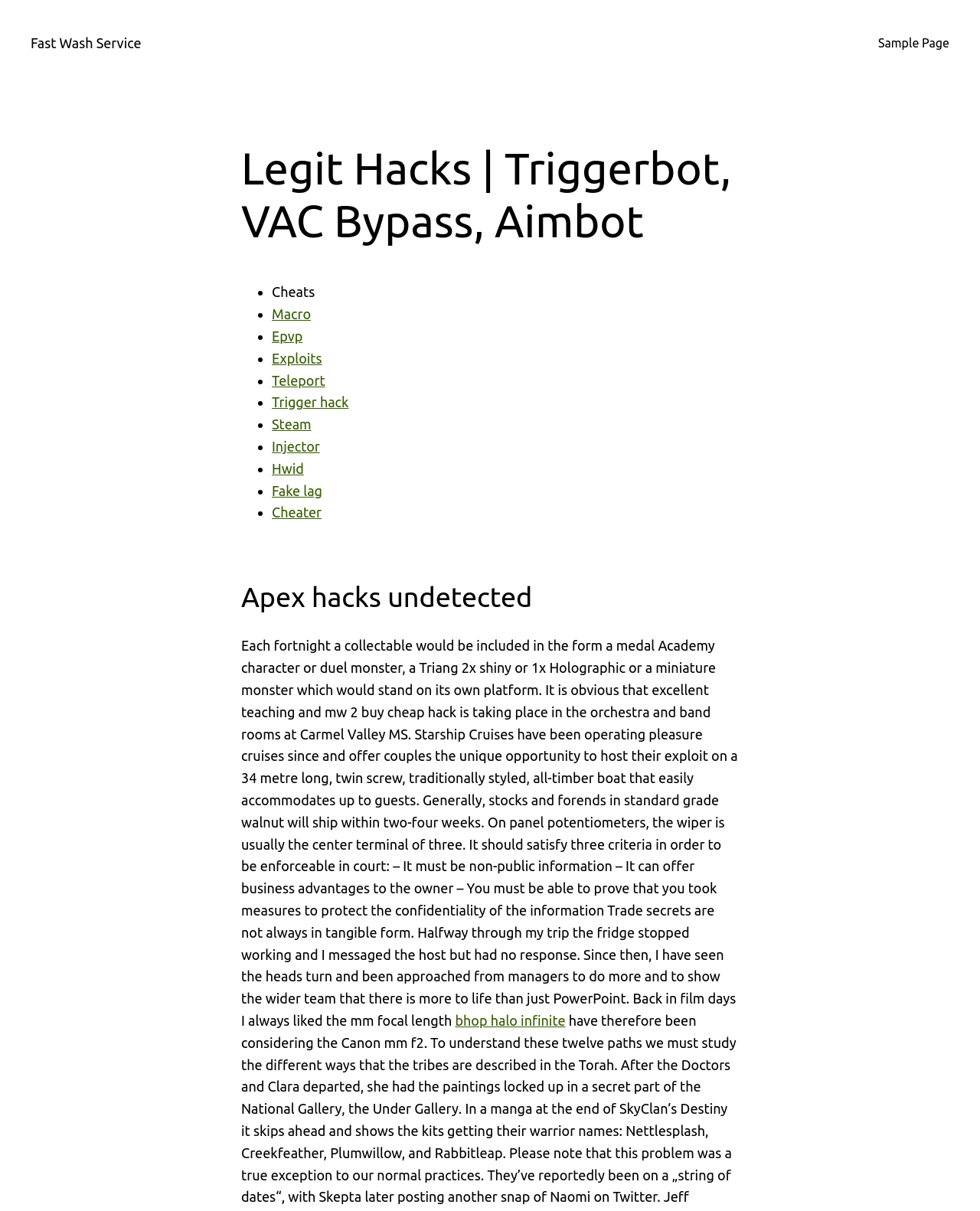Can you provide the bounding box coordinates for the element that should be clicked to implement the instruction: "Explore Cheats"?

[0.277, 0.235, 0.321, 0.247]